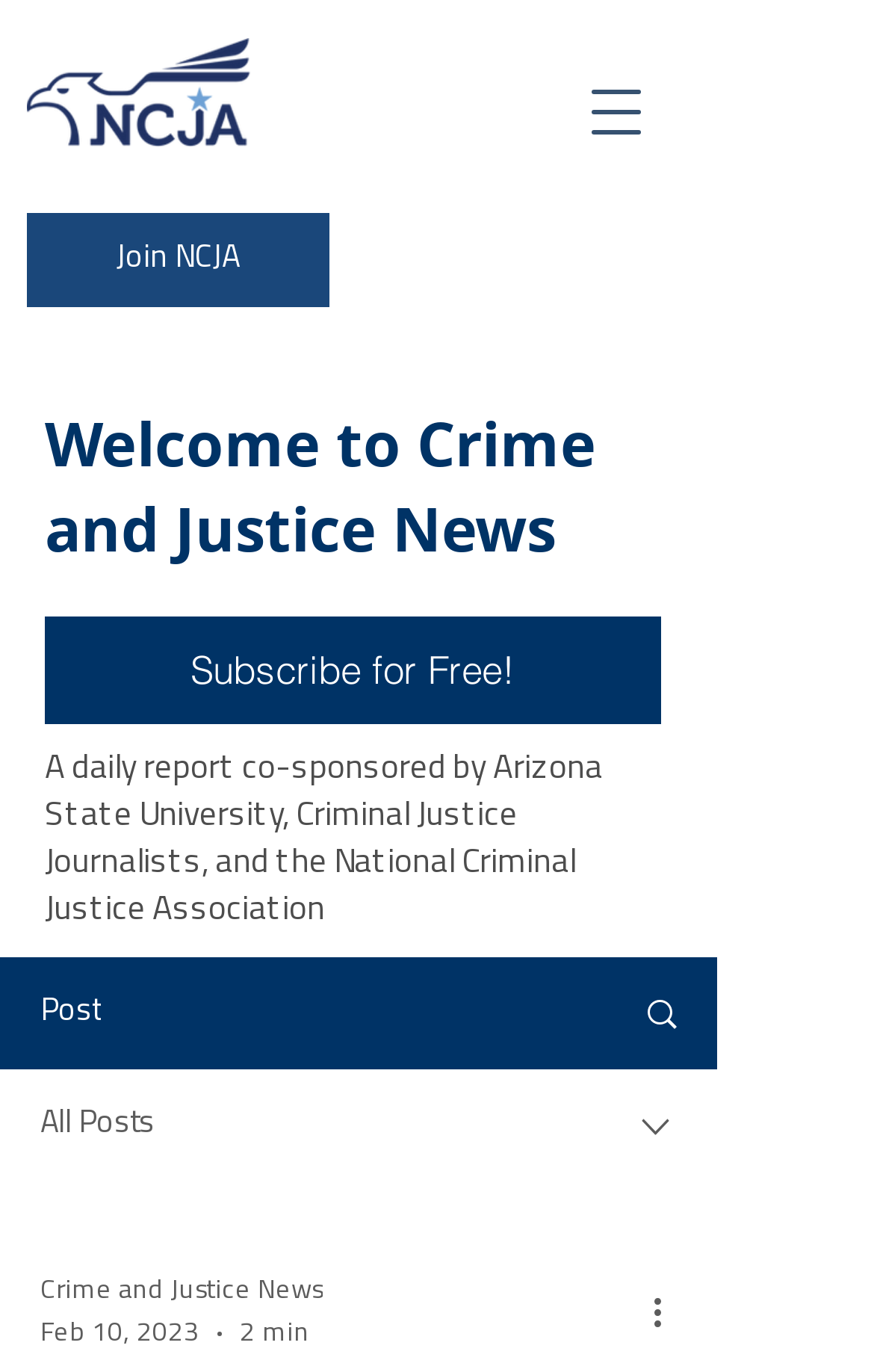Determine the bounding box of the UI element mentioned here: "Subscribe for Free!". The coordinates must be in the format [left, top, right, bottom] with values ranging from 0 to 1.

[0.051, 0.449, 0.756, 0.528]